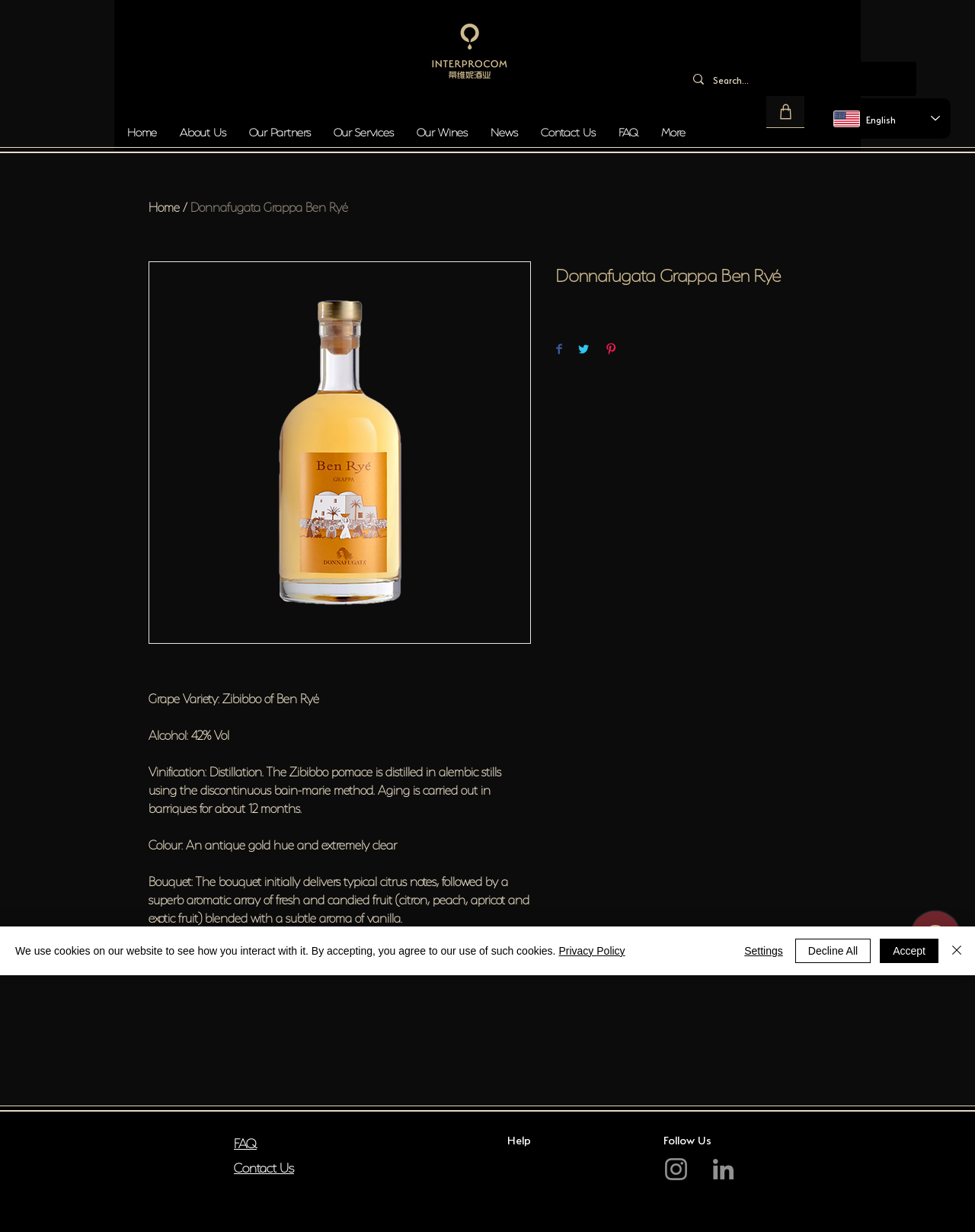Identify the title of the webpage and provide its text content.

Donnafugata Grappa Ben Ryé